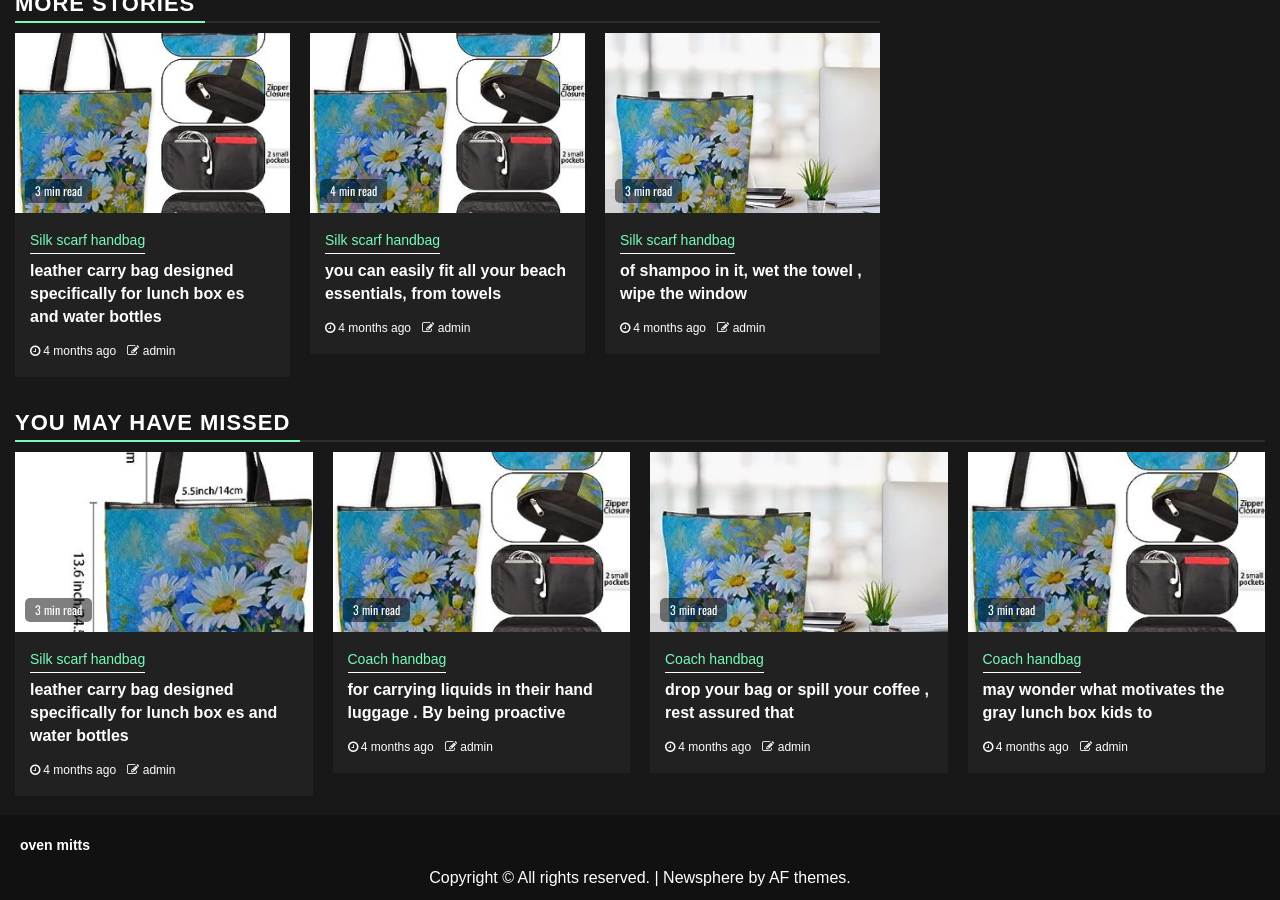How long does it take to read the second article?
Please provide an in-depth and detailed response to the question.

The second article has a '4 min read' label, which indicates that it takes 4 minutes to read the article.